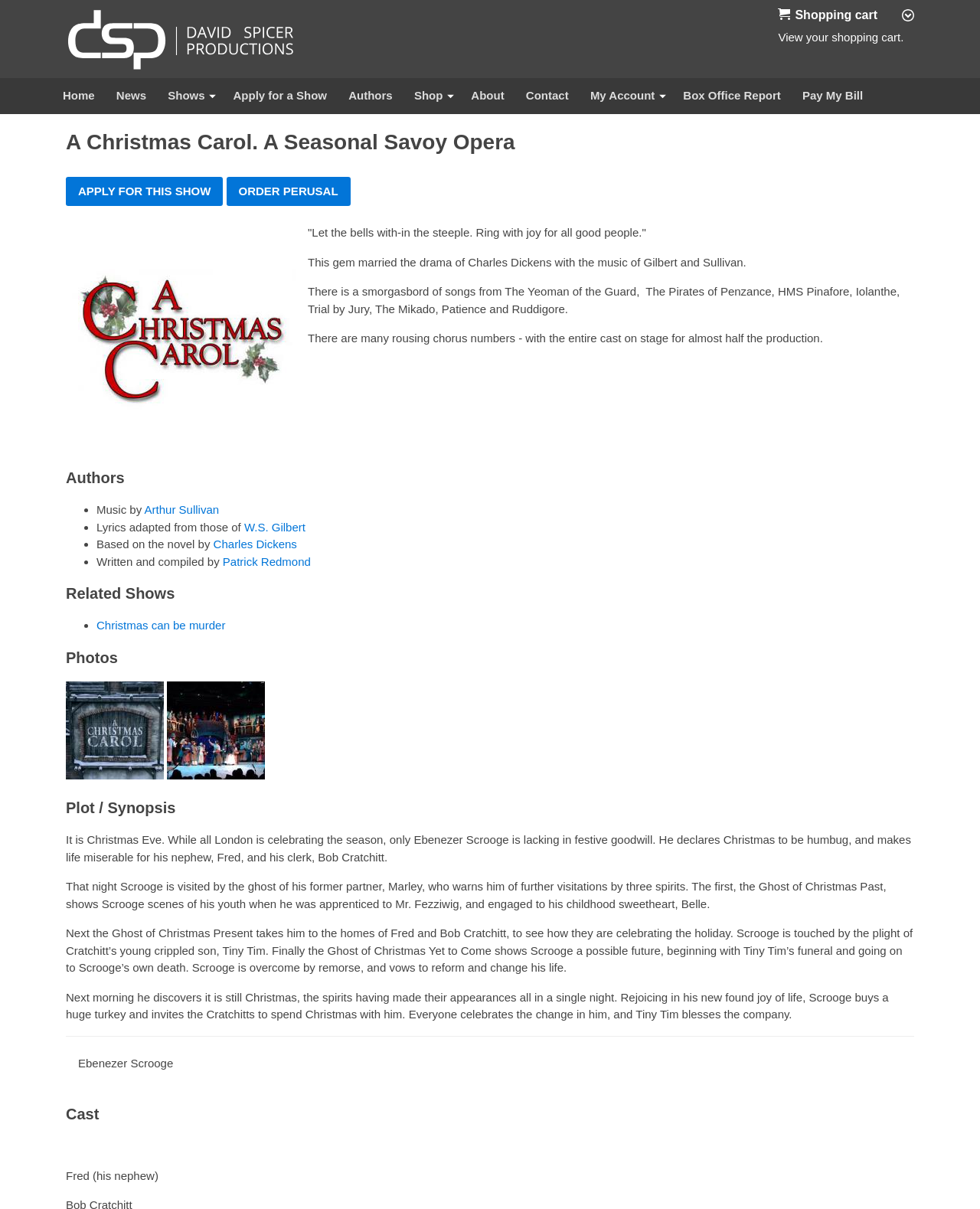Determine the bounding box coordinates of the target area to click to execute the following instruction: "Apply for this show."

[0.067, 0.146, 0.228, 0.171]